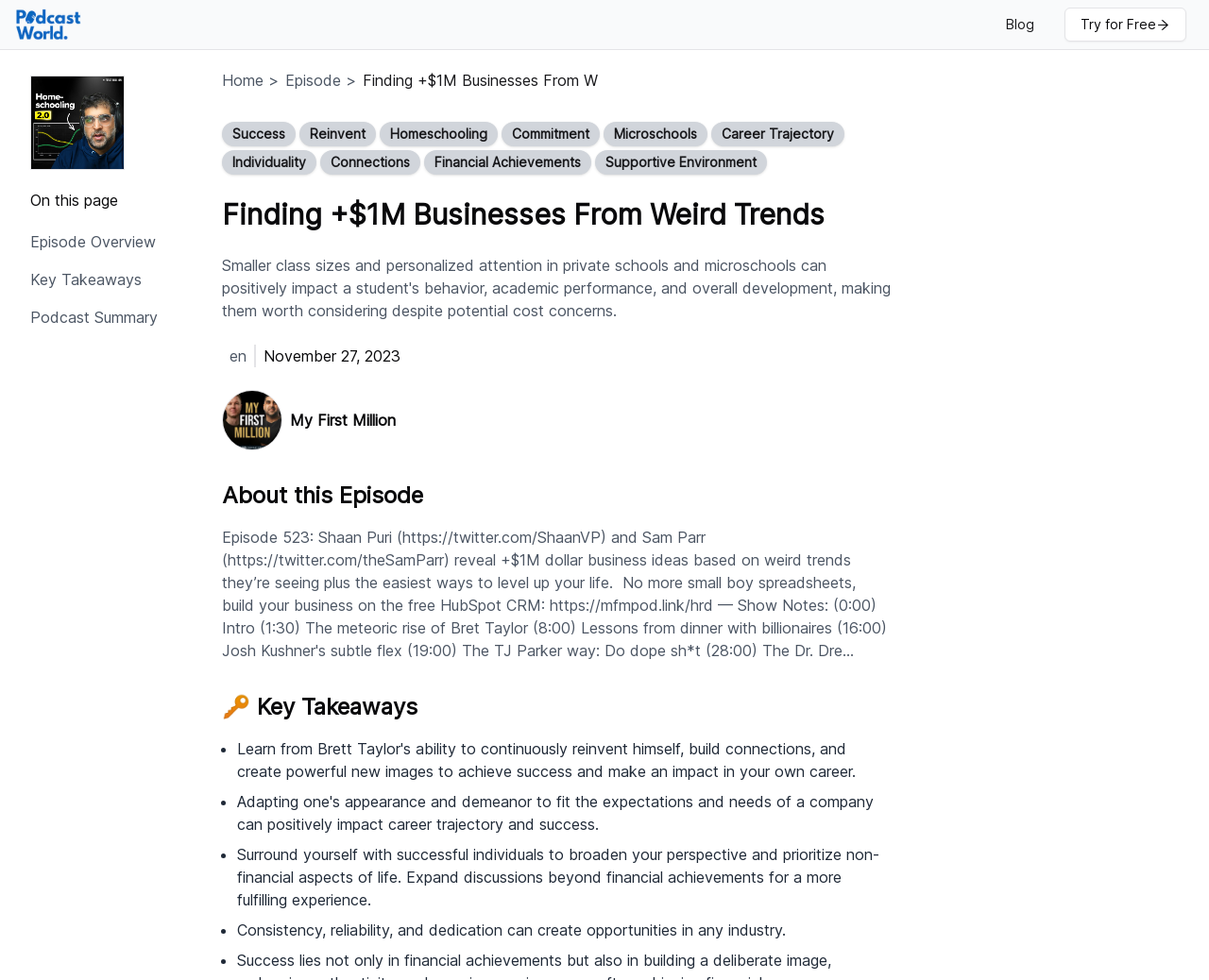Generate a thorough caption that explains the contents of the webpage.

This webpage appears to be a podcast episode page, with a focus on entrepreneurship and business. At the top left, there is a logo link, and to its right, there are navigation links to "Blog" and "Try for Free". Below these links, there is a podcast image, followed by a heading "On this page" and three links to "Episode Overview", "Key Takeaways", and "Podcast Summary".

To the right of the podcast image, there are several links to different topics, including "Home", "Episode", "Success", "Reinvent", "Homeschooling", "Commitment", "Microschools", "Career Trajectory", "Individuality", "Connections", "Financial Achievements", and "Supportive Environment". These links are arranged in two rows, with the first row containing seven links and the second row containing eight links.

Below these links, there is a heading "Finding +$1M Businesses From Weird Trends" and a subheading "November 27, 2023". To the right of the subheading, there is an image, and below it, there is a link to "My First Million". 

The main content of the page is divided into two sections. The first section is headed "About this Episode" and contains a brief summary of the podcast episode. The second section is headed "🔑 Key Takeaways" and contains three bullet points with key takeaways from the episode. Each bullet point is marked with a "•" symbol and contains a brief summary of the takeaway. The takeaways discuss the importance of surrounding oneself with successful individuals, prioritizing non-financial aspects of life, and the value of consistency, reliability, and dedication in creating opportunities.